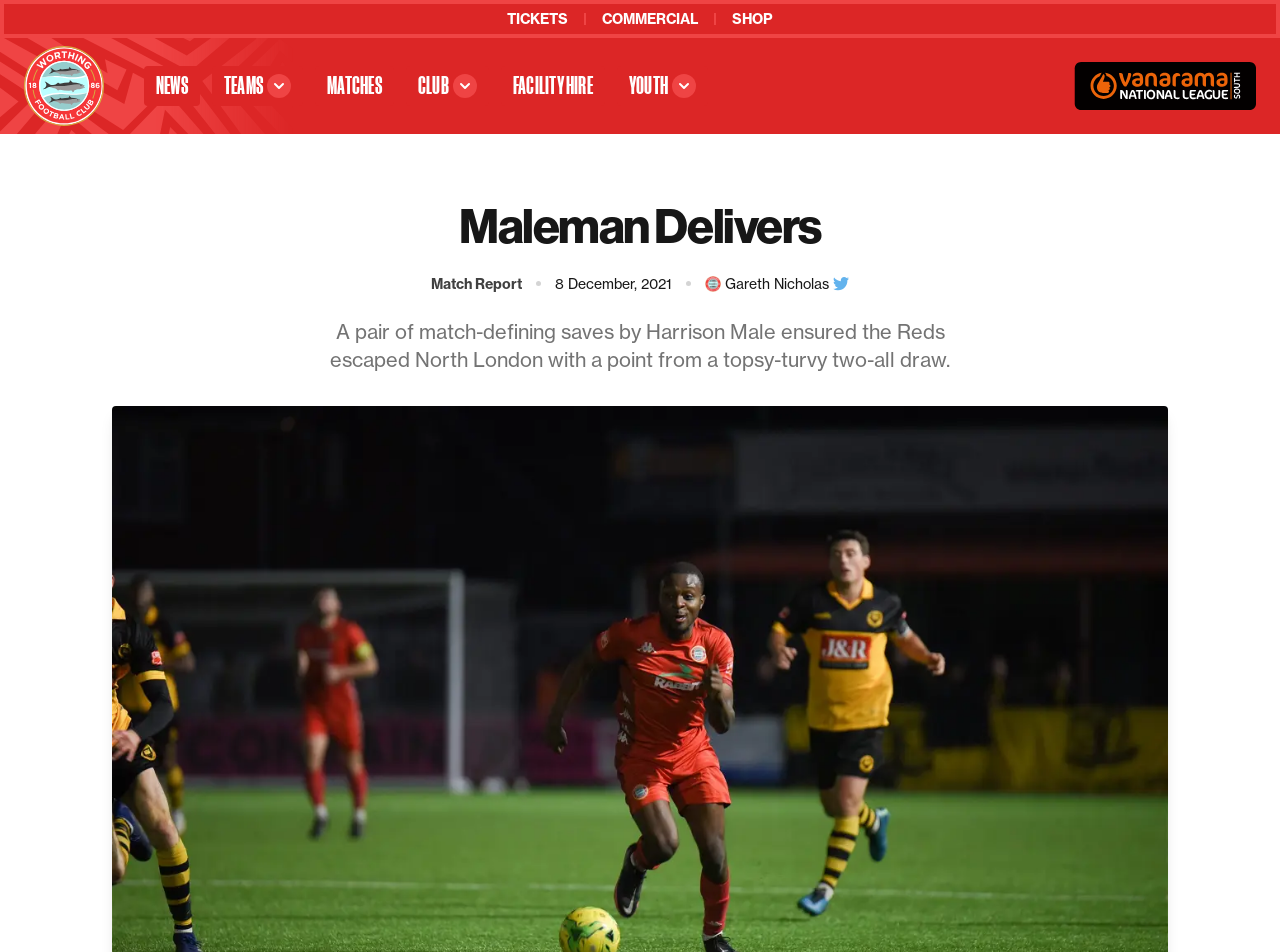Construct a comprehensive caption that outlines the webpage's structure and content.

The webpage is about Worthing FC, a football club, and its official website. At the top left, there is a link to the club's website with a corresponding image of the Worthing logo. Next to it, there is a heading that reads "Worthing FC Official Website". 

On the top navigation bar, there are several links, including "TICKETS", "COMMERCIAL", "SHOP", and others, aligned horizontally from left to right. 

Below the navigation bar, there are several links to different sections of the website, such as "NEWS", "TEAMS", "MATCHES", "CLUB", and "FACILITY HIRE", arranged horizontally from left to right. 

Further down, there is a heading that reads "Maleman Delivers", which is the title of a match report. Below the title, there are several lines of text, including "Match Report", the date "8 December, 2021", the author's name "Gareth Nicholas", and a link to the club's Twitter account. 

The main content of the match report is a paragraph of text that summarizes the match, stating that Harrison Male made two crucial saves to help the Reds escape with a point from a 2-2 draw in North London. 

At the bottom right, there is a link to the Vanarama National League South website, accompanied by an image of the league's logo.